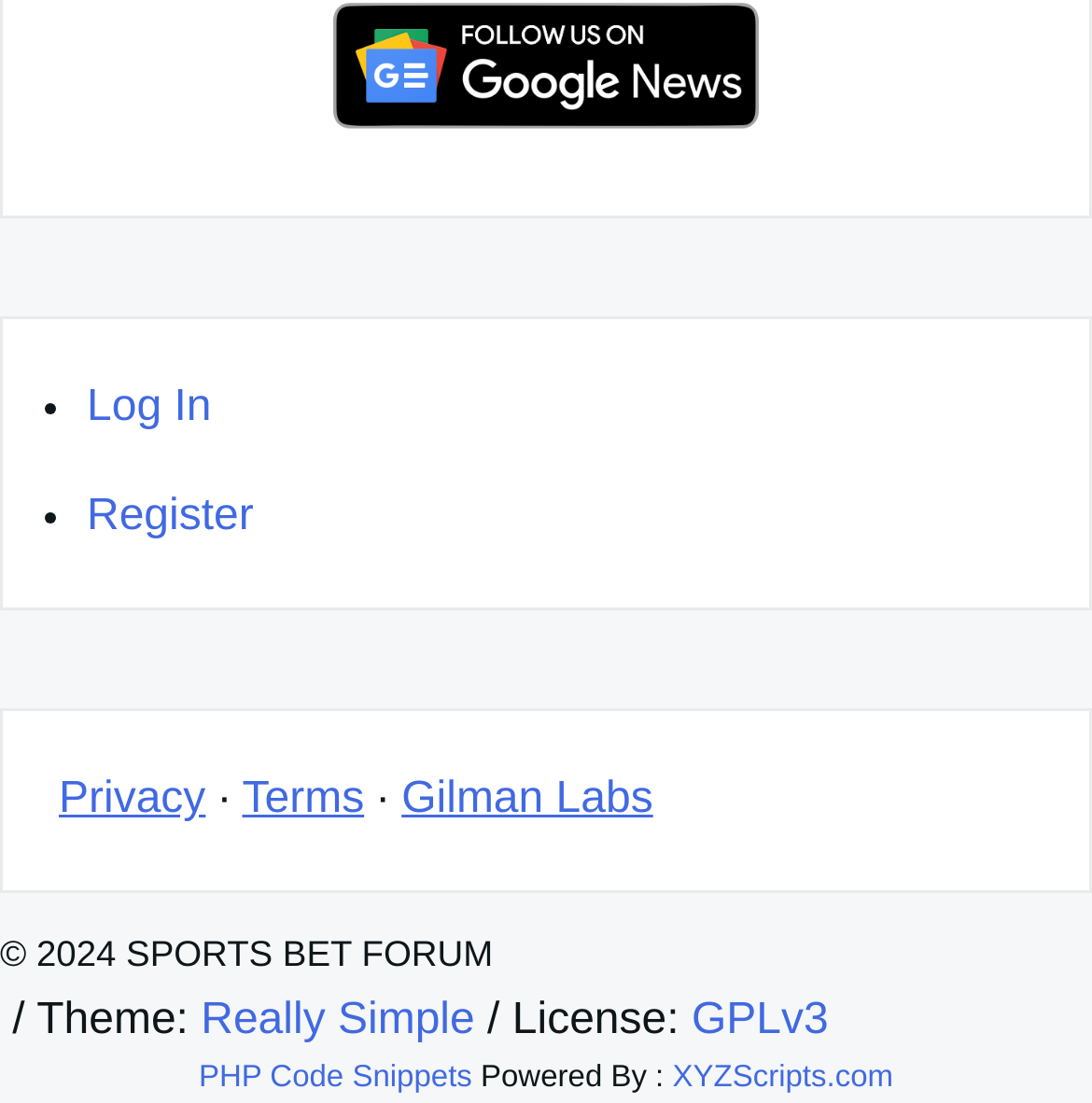Determine the bounding box for the HTML element described here: "Terms". The coordinates should be given as [left, top, right, bottom] with each number being a float between 0 and 1.

[0.222, 0.703, 0.333, 0.747]